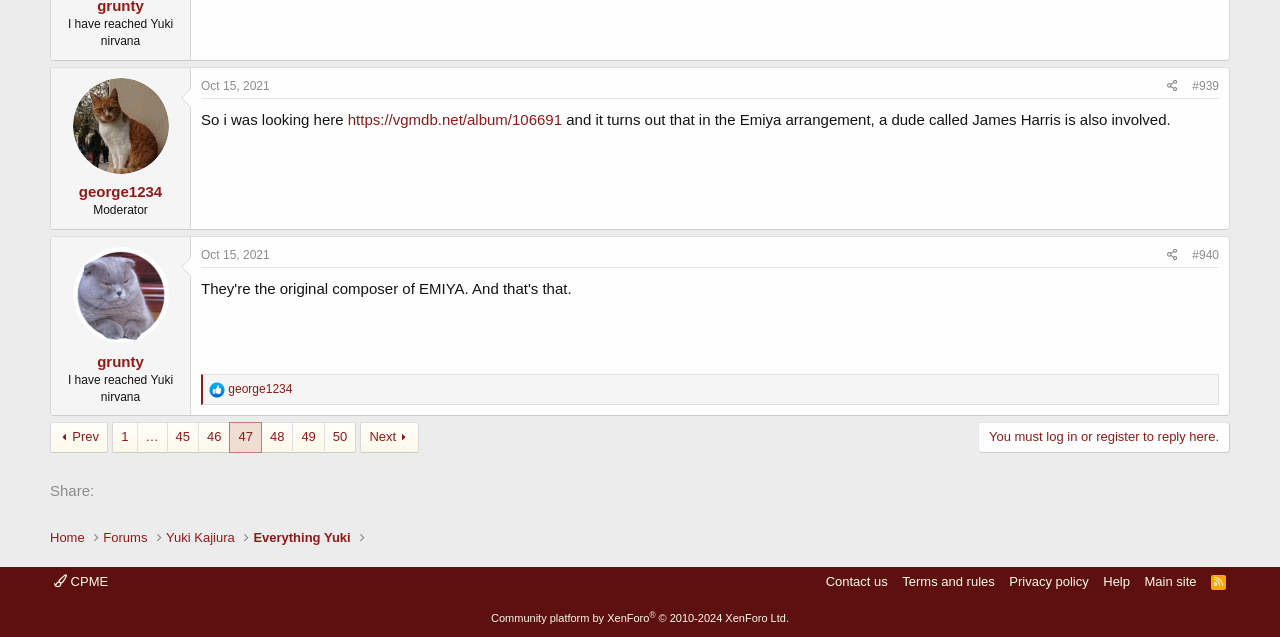Please answer the following question as detailed as possible based on the image: 
What is the date of the post with the text 'So i was looking here'

I found the answer by looking at the time element with ID 1713, which is a child of the link element with the text 'Oct 15, 2021'. This suggests that the post with the text 'So i was looking here' was made on October 15, 2021.